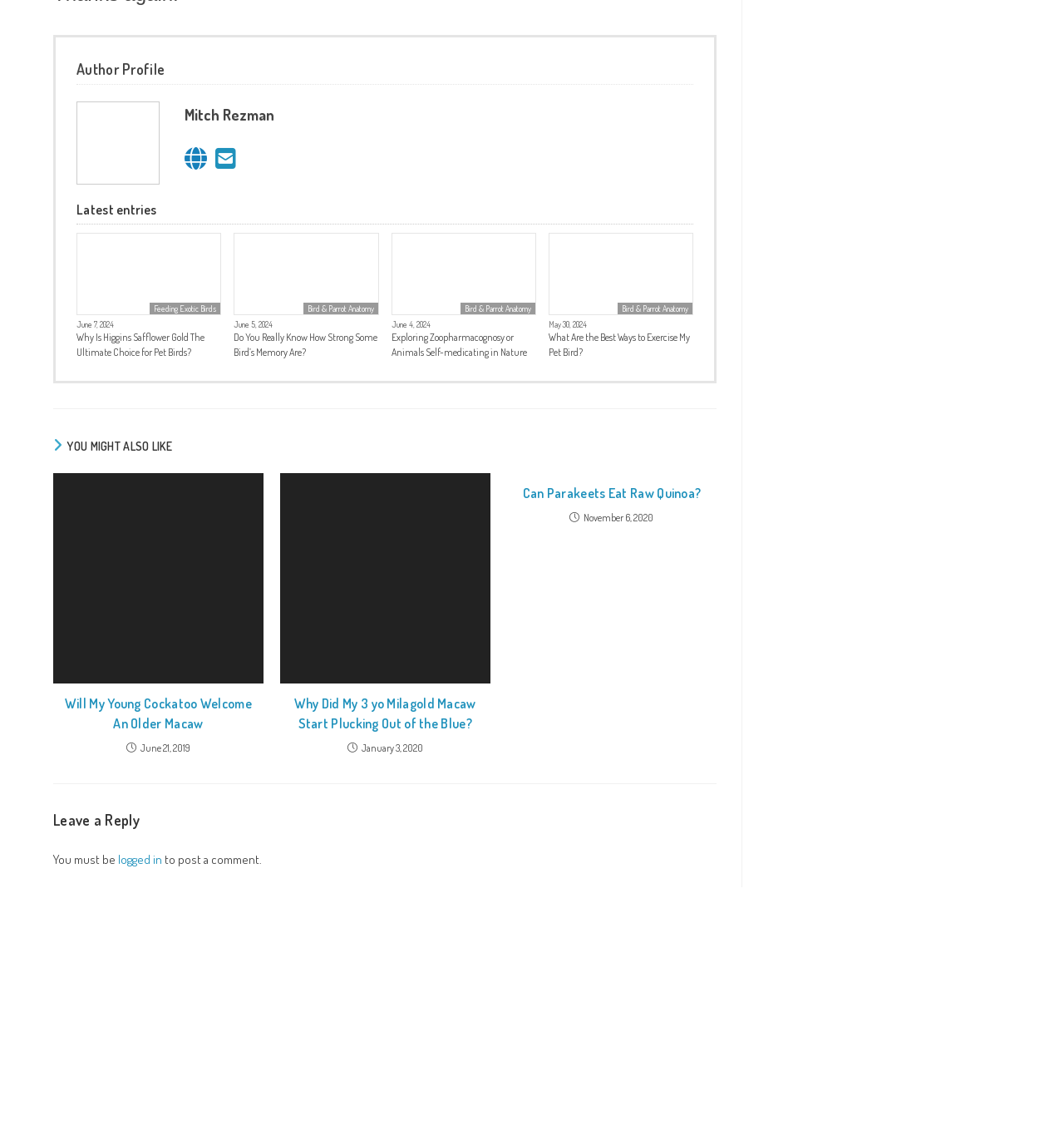Please locate the bounding box coordinates for the element that should be clicked to achieve the following instruction: "Call toll-free number". Ensure the coordinates are given as four float numbers between 0 and 1, i.e., [left, top, right, bottom].

[0.016, 0.84, 0.191, 0.859]